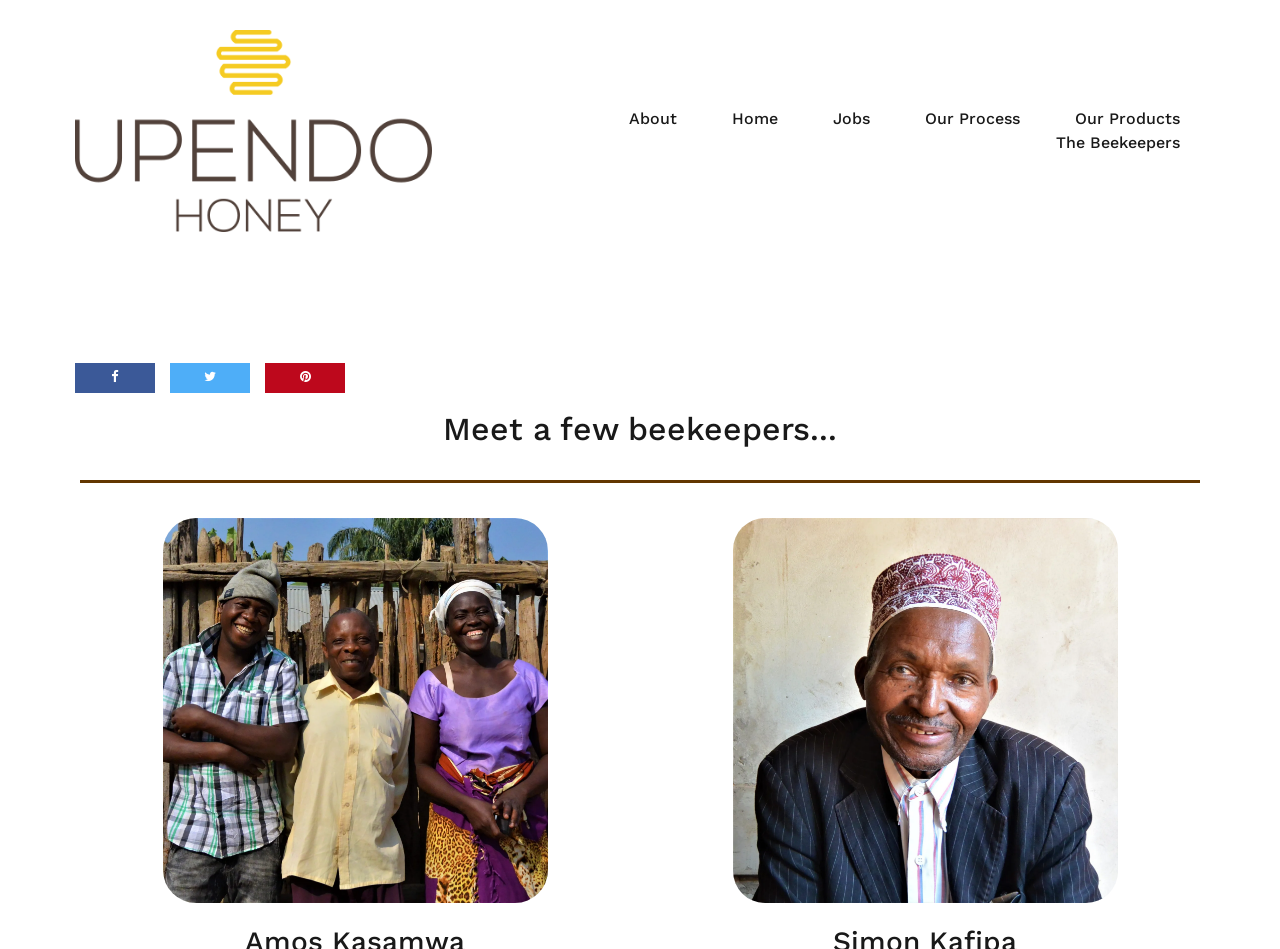Using floating point numbers between 0 and 1, provide the bounding box coordinates in the format (top-left x, top-left y, bottom-right x, bottom-right y). Locate the UI element described here: About

[0.491, 0.113, 0.529, 0.138]